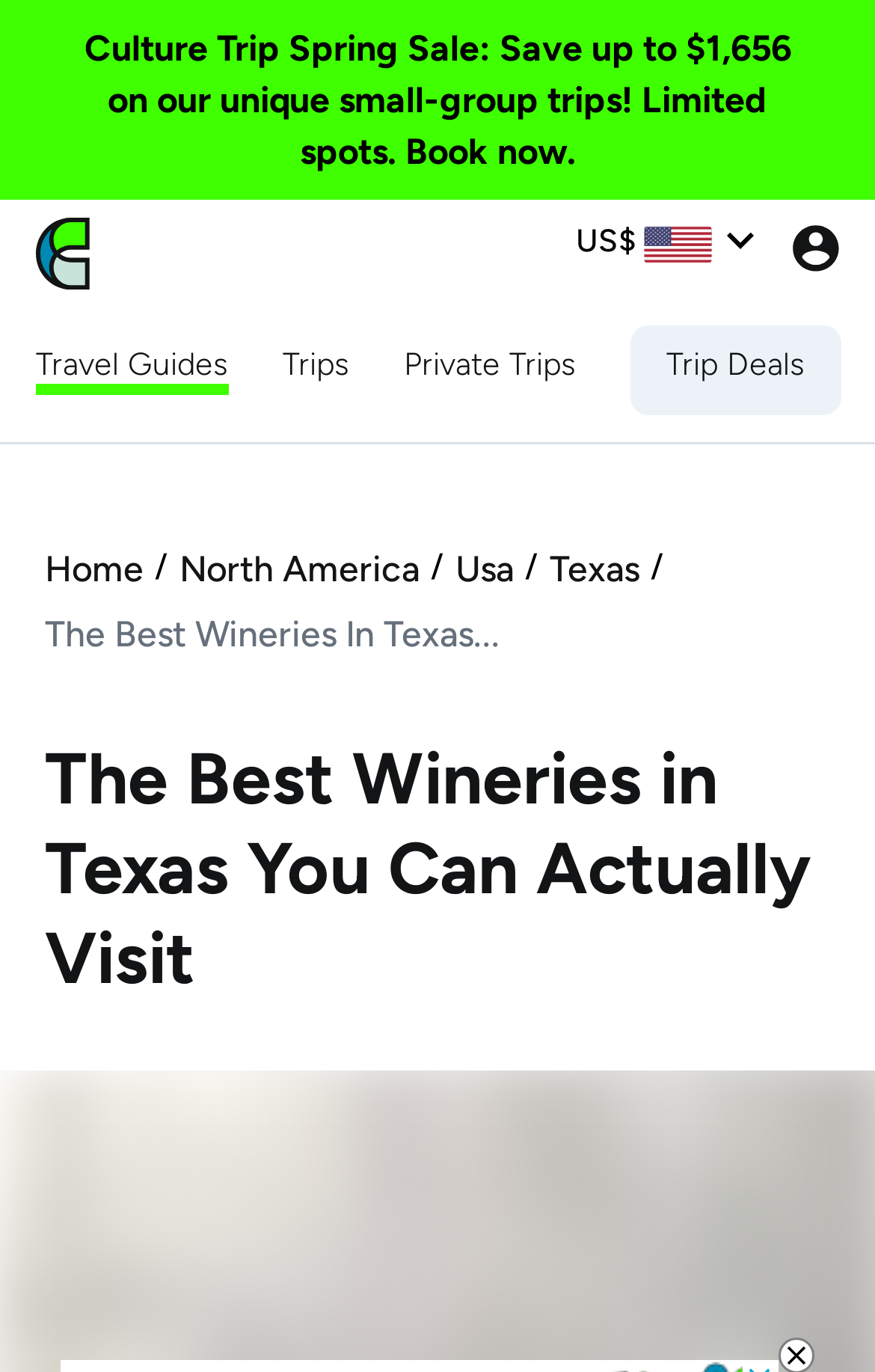Generate an in-depth caption that captures all aspects of the webpage.

The webpage is about the best wineries in Texas that can be visited. At the top left, there is a Culture Trip logo, accompanied by a link to the company's spring sale promotion. Below the logo, there are four links to different sections of the website: Travel Guides, Trips, Private Trips, and Trip Deals. 

To the right of these links, there is a currency icon with a "US$" label next to it, followed by another icon. A "Name" button is located at the top right corner of the page. 

Below the top section, there is a navigation menu with links to Home, North America, USA, Texas, and the current page, "The Best Wineries In Texas...". 

The main content of the page is headed by a title, "The Best Wineries in Texas You Can Actually Visit", which is centered at the top of the main section. 

At the very bottom of the page, there is a close button for an advertisement.